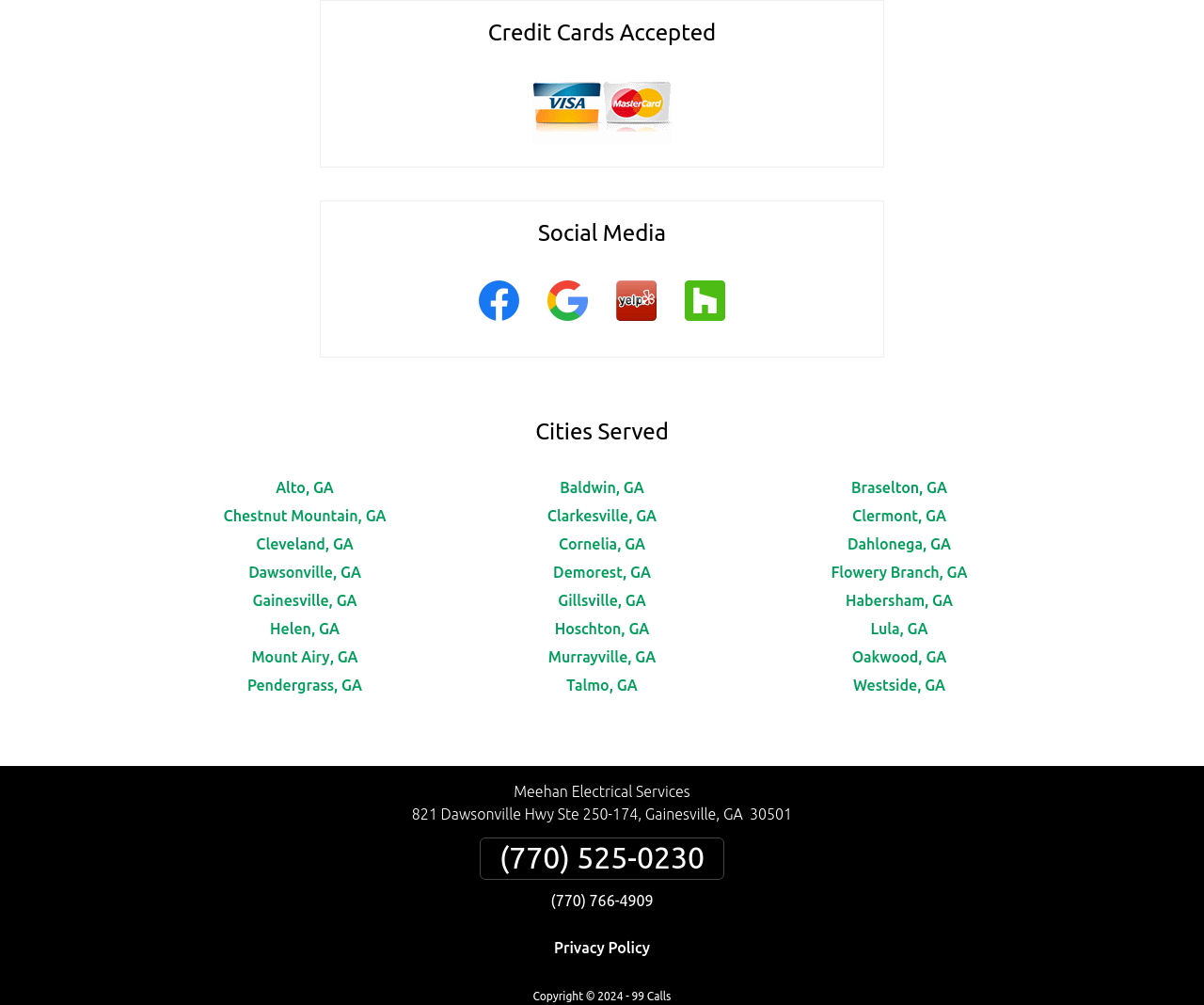Determine the bounding box coordinates of the clickable region to execute the instruction: "Call (770) 525-0230". The coordinates should be four float numbers between 0 and 1, denoted as [left, top, right, bottom].

[0.398, 0.833, 0.602, 0.875]